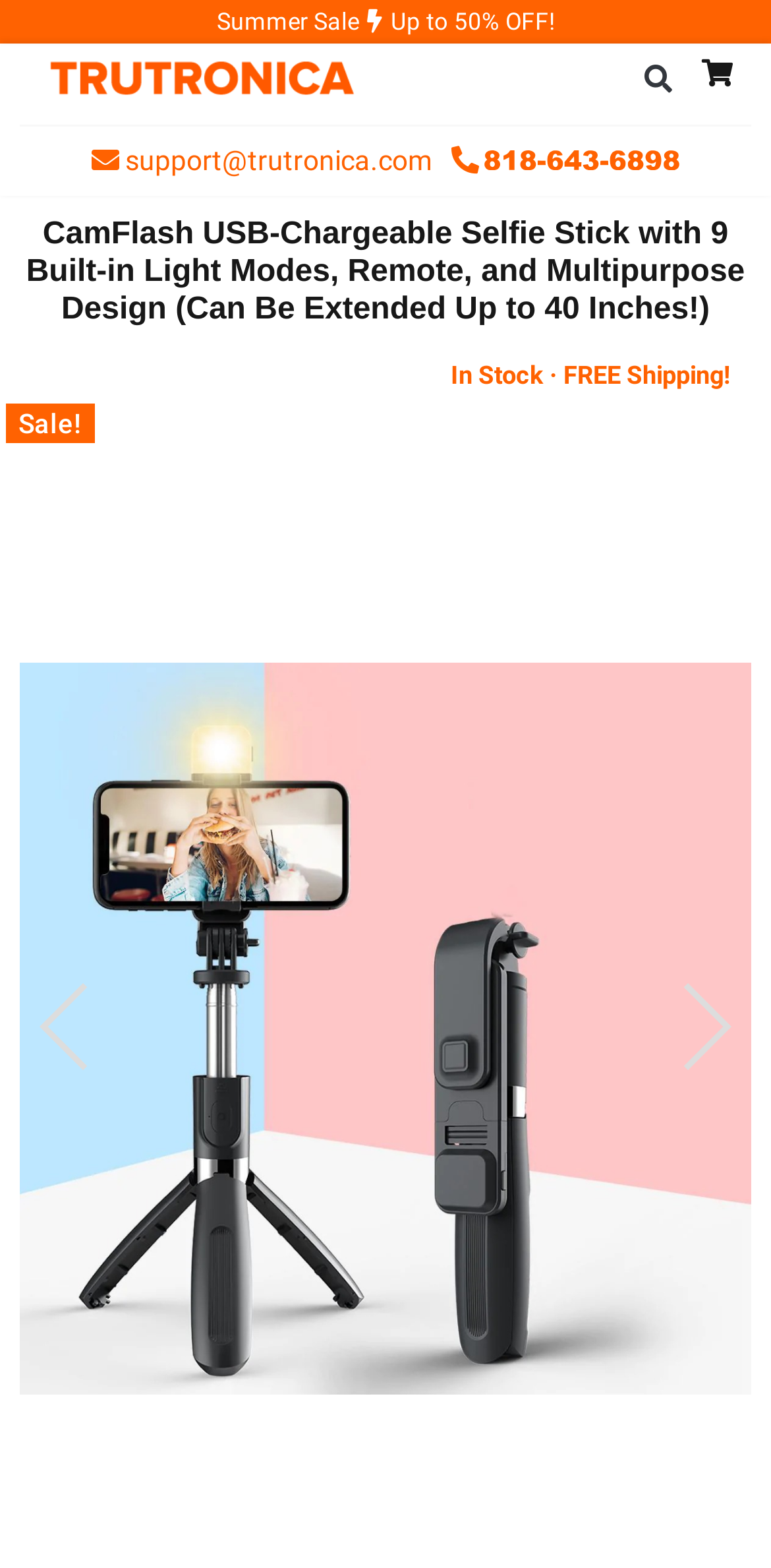Find the bounding box of the web element that fits this description: "aria-label="Next slide"".

[0.879, 0.627, 0.949, 0.683]